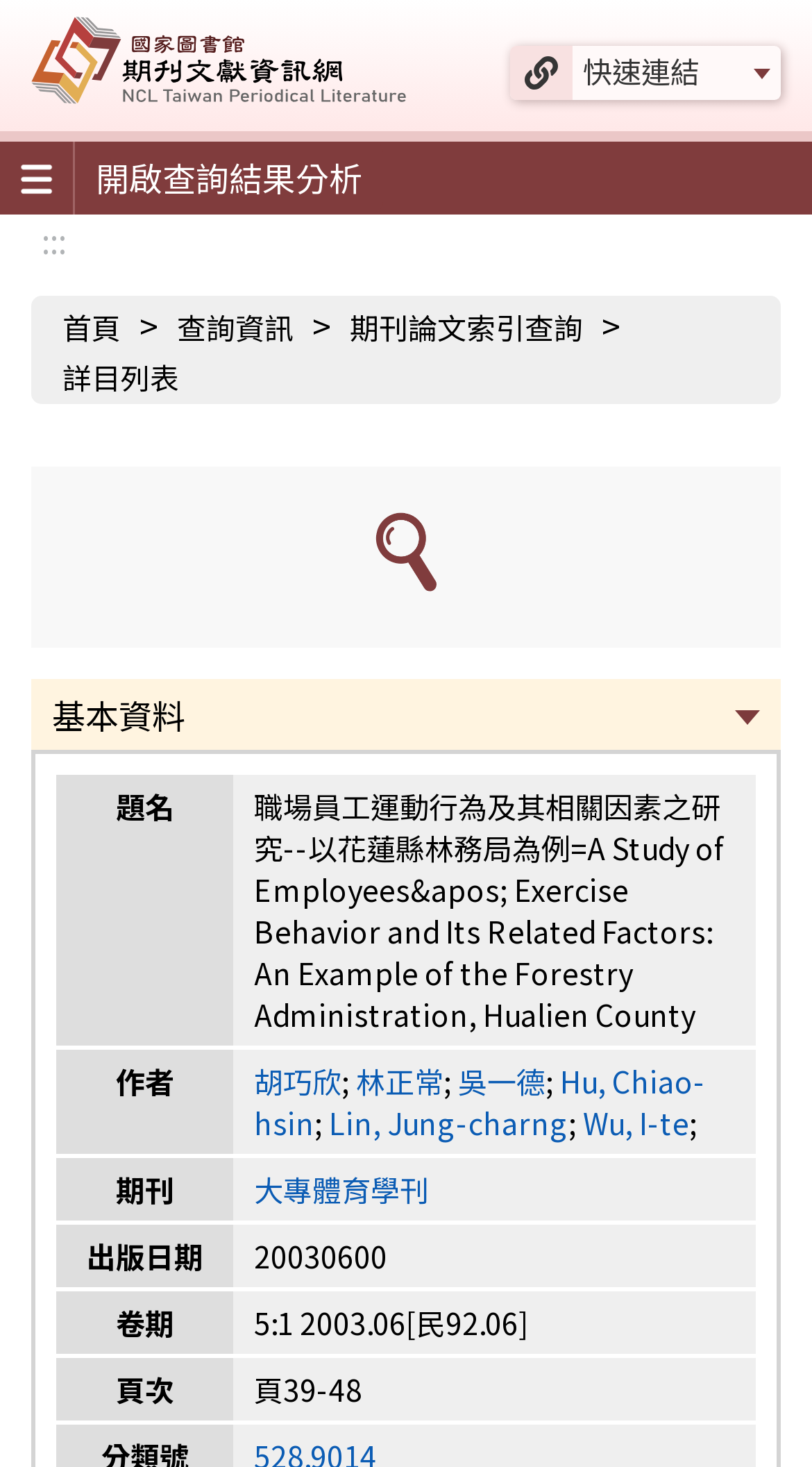Please locate the bounding box coordinates of the element that needs to be clicked to achieve the following instruction: "View the '基本資料' details". The coordinates should be four float numbers between 0 and 1, i.e., [left, top, right, bottom].

[0.038, 0.462, 0.962, 0.513]